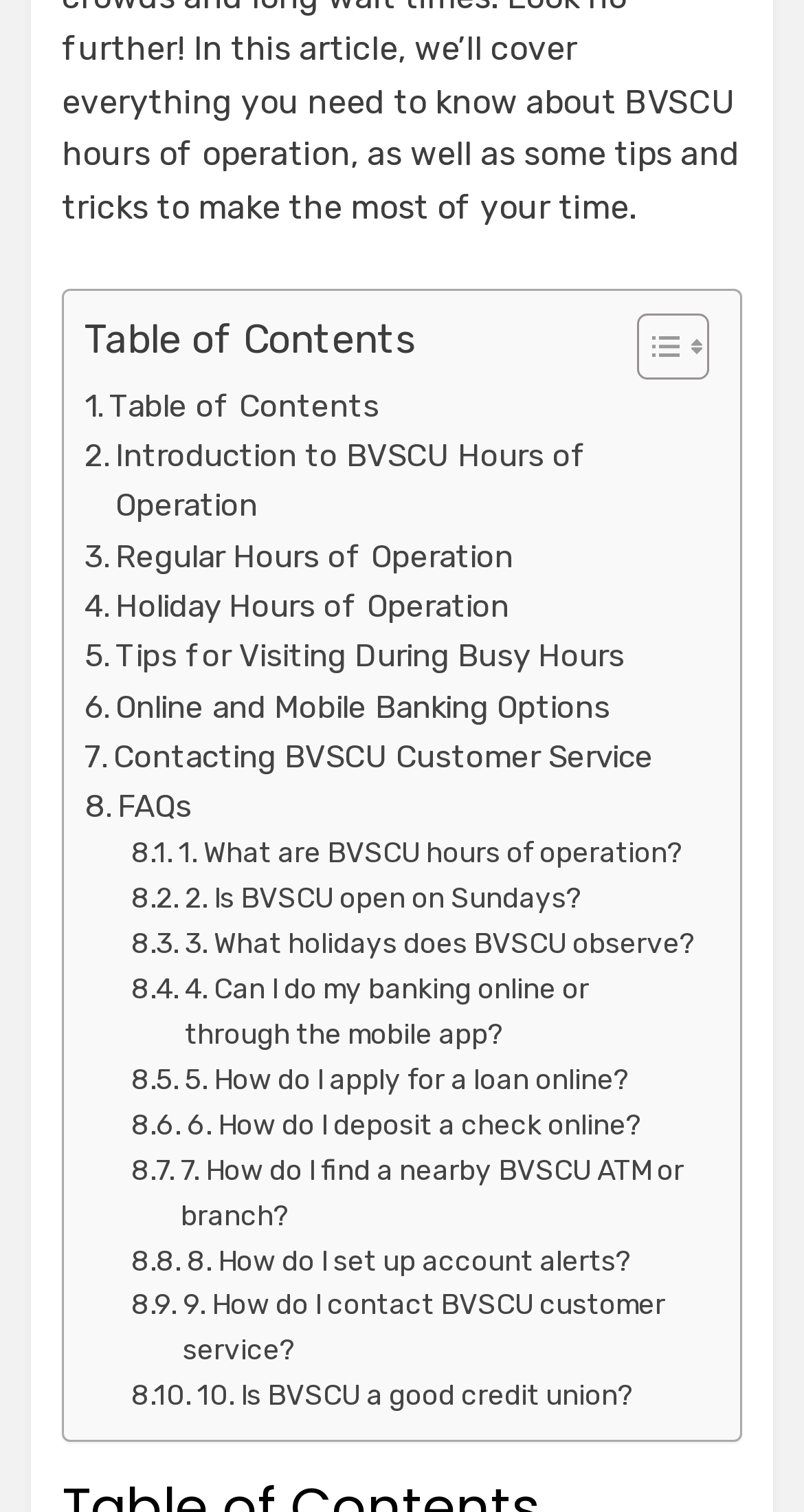Could you specify the bounding box coordinates for the clickable section to complete the following instruction: "View FAQs"?

[0.105, 0.517, 0.239, 0.55]